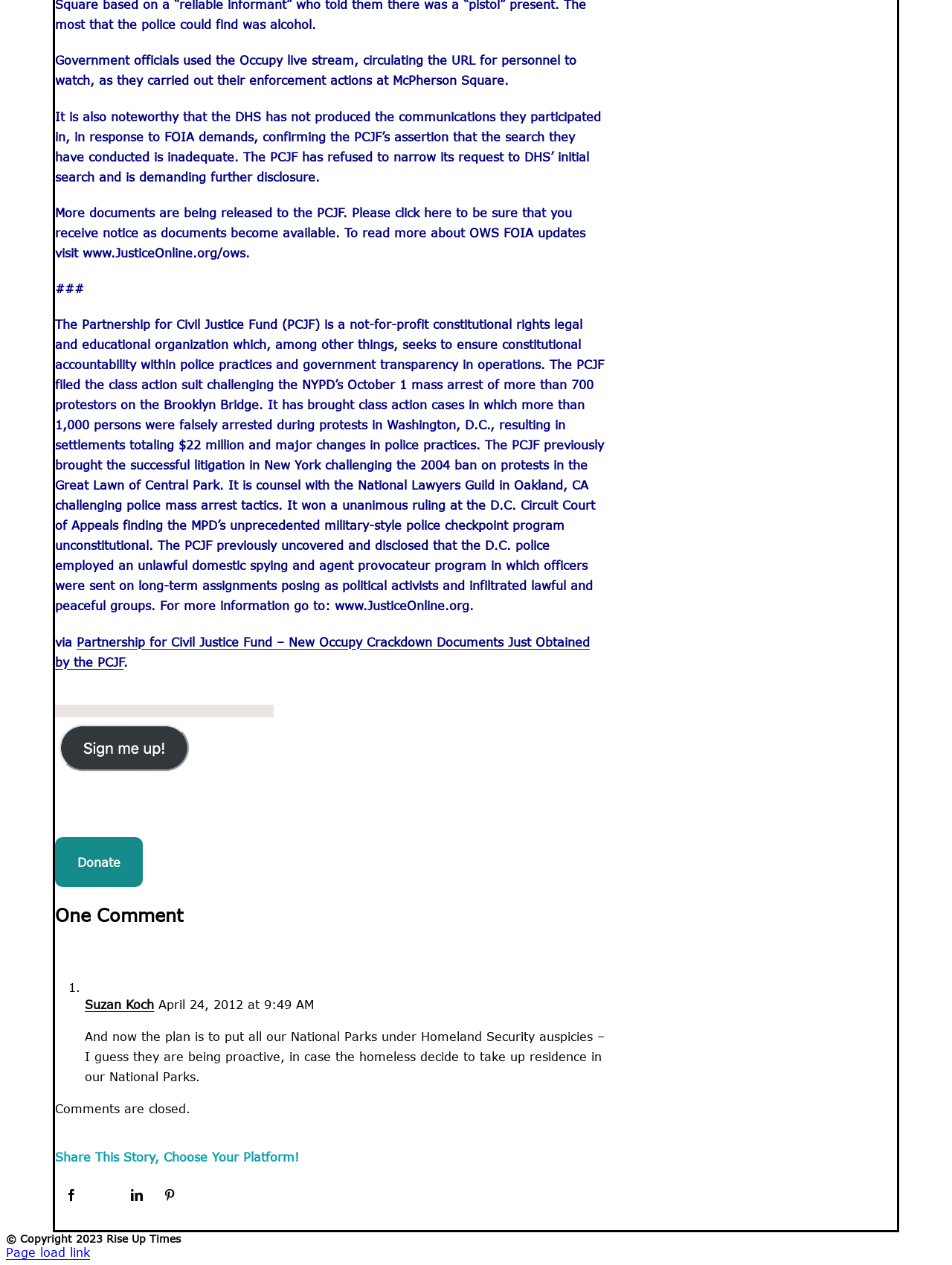Please identify the bounding box coordinates of the element's region that should be clicked to execute the following instruction: "Learn about pangolins". The bounding box coordinates must be four float numbers between 0 and 1, i.e., [left, top, right, bottom].

None